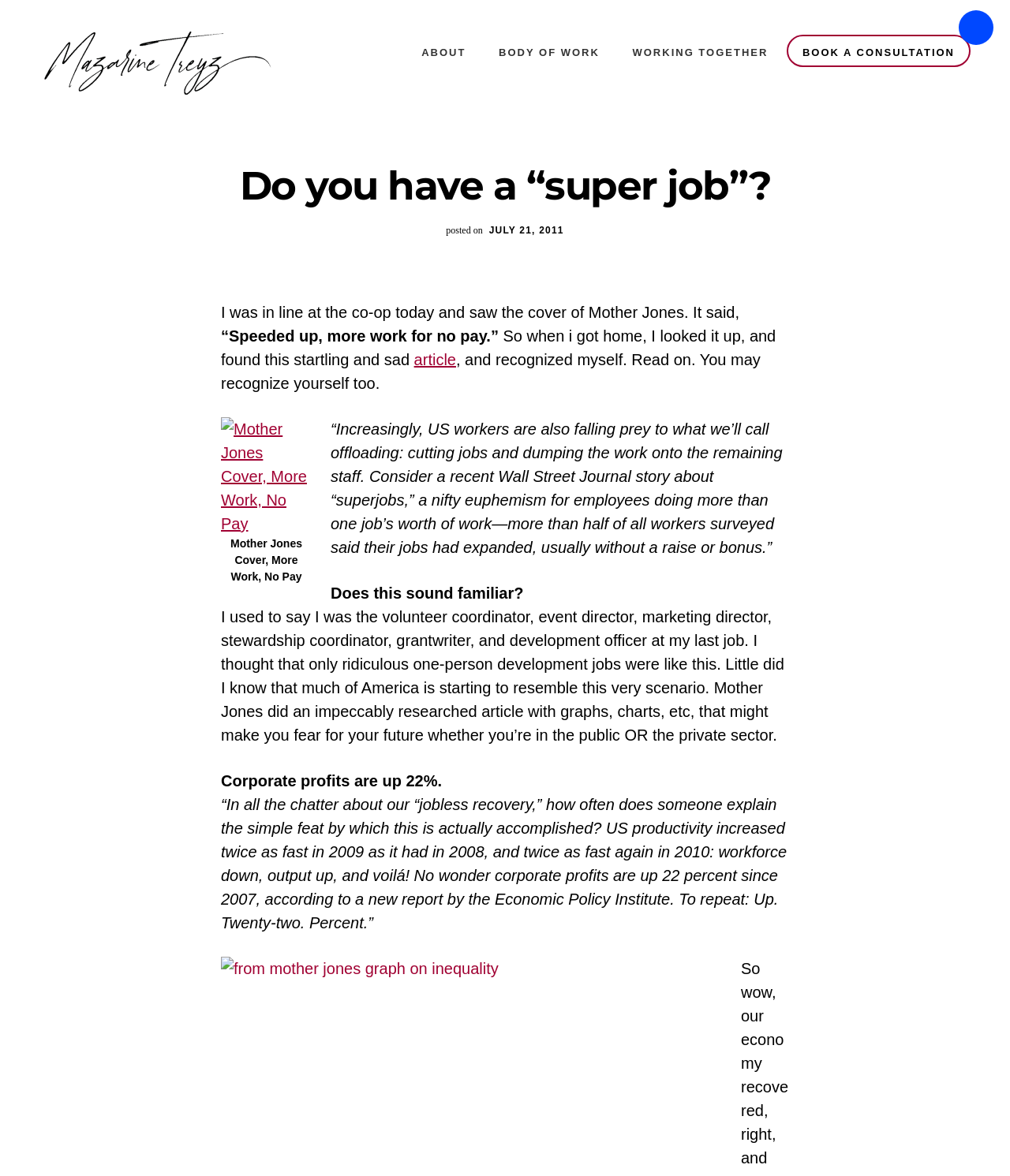What is the author's occupation?
Using the image as a reference, answer the question with a short word or phrase.

Mazarine Treyz